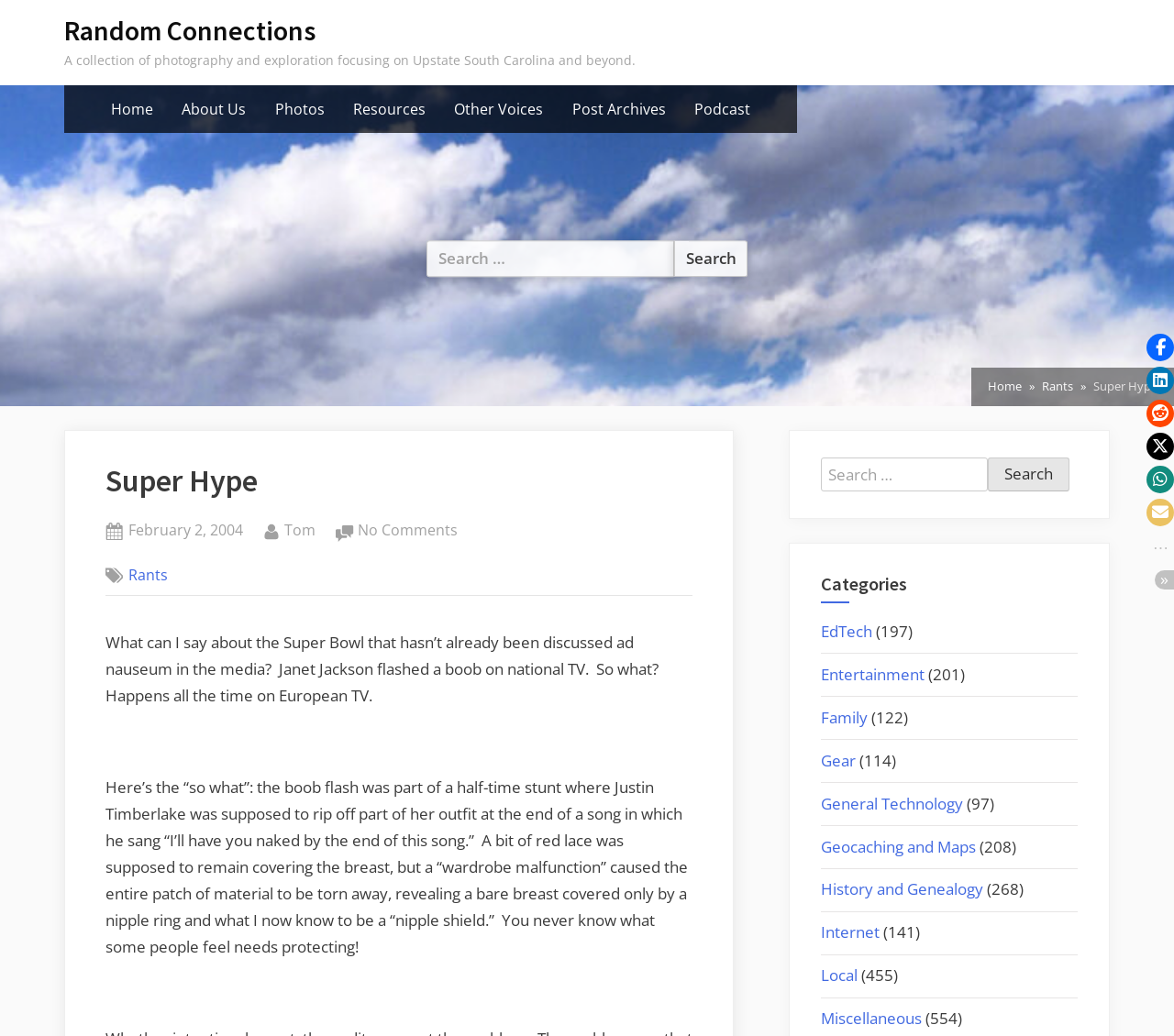Provide a thorough description of this webpage.

The webpage is titled "Super Hype – Random Connections" and has a collection of photography and exploration focusing on Upstate South Carolina and beyond. At the top, there is a primary menu with links to "Home", "About Us", "Photos", "Resources", "Other Voices", and "Post Archives". Below the menu, there is a search bar with a "Search" button.

On the left side, there is a section with a heading "Super Hype" and a subheading "Posted on February 2, 2004" by Tom. Below this, there is a link to "Rants" and a block of text discussing the Super Bowl and a wardrobe malfunction during a halftime show.

To the right of this section, there is a search bar with a "Search" button, followed by a section titled "Categories" with links to various categories such as "EdTech", "Entertainment", "Family", and others, each with a number of posts in parentheses.

At the bottom right corner, there are social media sharing buttons for Facebook, LinkedIn, Reddit, Twitter, Whatsapp, and Email, as well as a toggle button to expand or collapse the social share buttons.